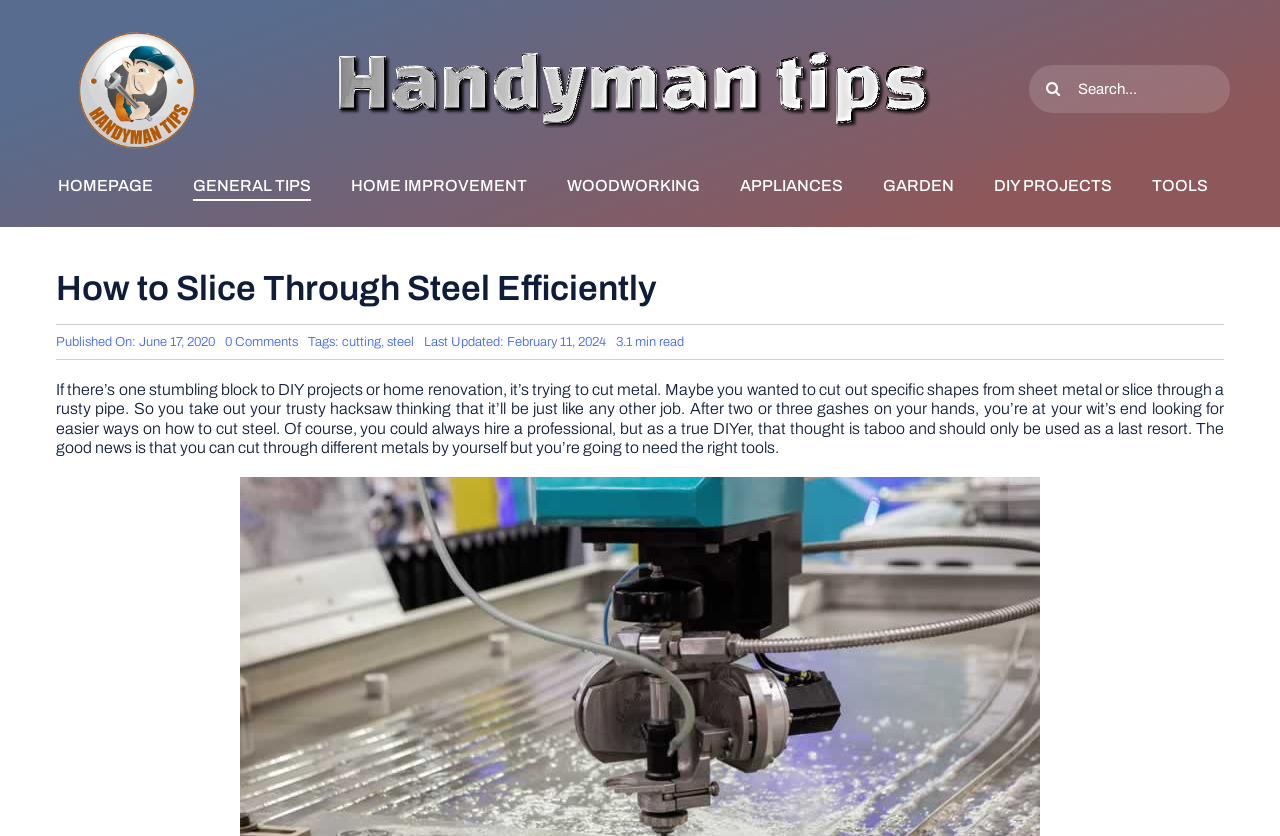Please find the bounding box coordinates of the section that needs to be clicked to achieve this instruction: "Read about general tips".

[0.151, 0.206, 0.243, 0.241]